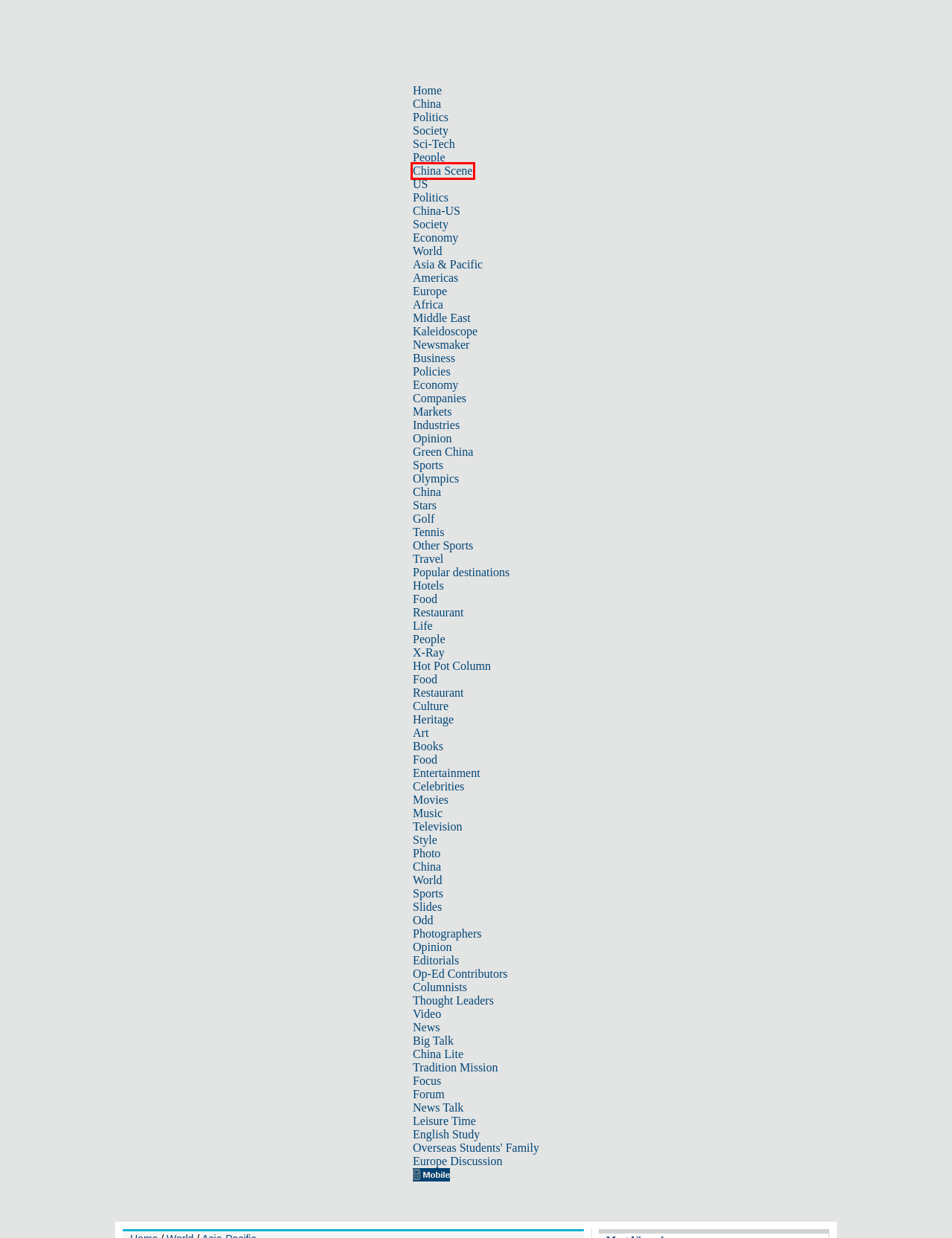You are presented with a screenshot of a webpage with a red bounding box. Select the webpage description that most closely matches the new webpage after clicking the element inside the red bounding box. The options are:
A. Government - USA - Chinadaily.com.cn
B. Golf - USA - Chinadaily.com.cn
C. China Scene - USA - Chinadaily.com.cn
D. People - USA - Chinadaily.com.cn
E. Big Talk - Video Interview, Talk with Elites of China and the world - China Daily USA
F. Kaleidoscope - USA - Chinadaily.com.cn
G. Americas - USA - Chinadaily.com.cn
H. Other Sports - USA - Chinadaily.com.cn

C